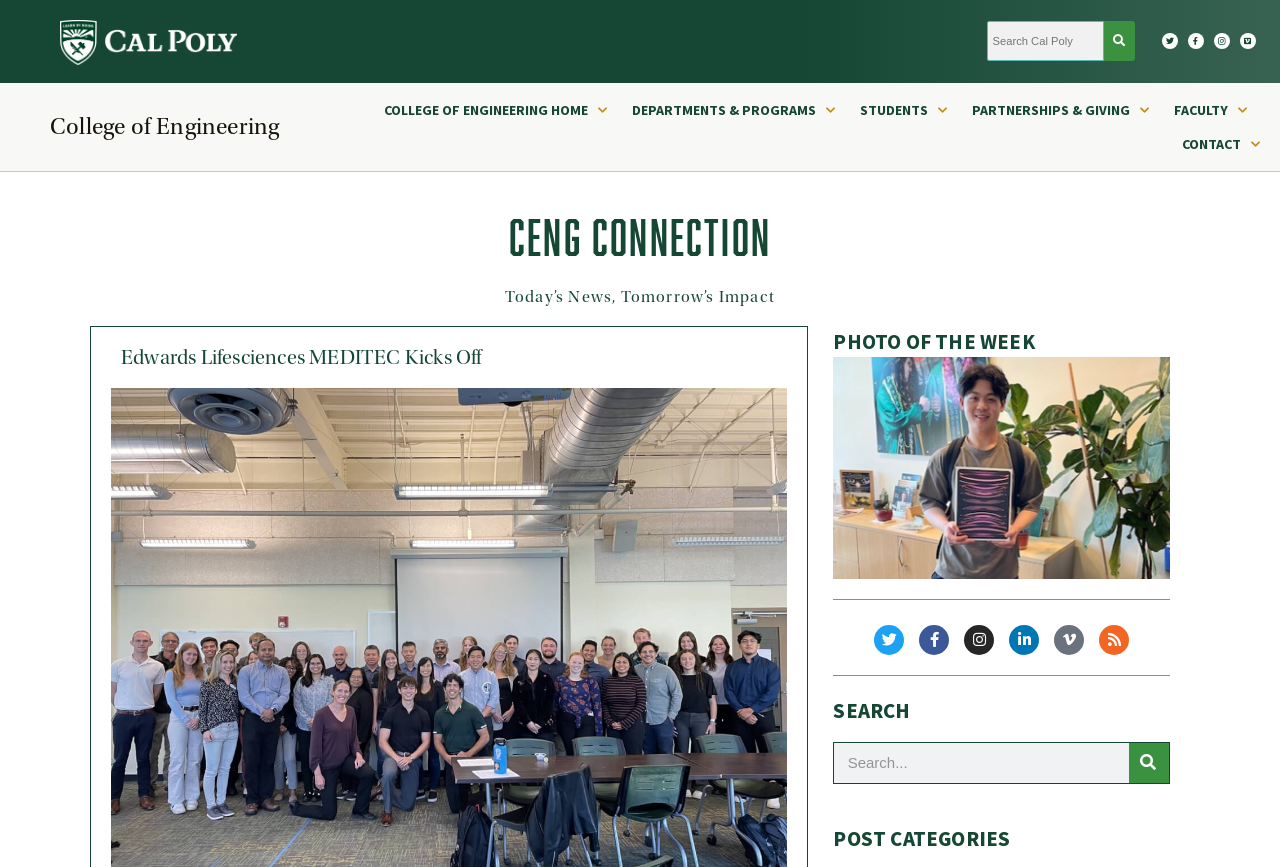Please give a succinct answer using a single word or phrase:
What is the purpose of the textbox?

Search